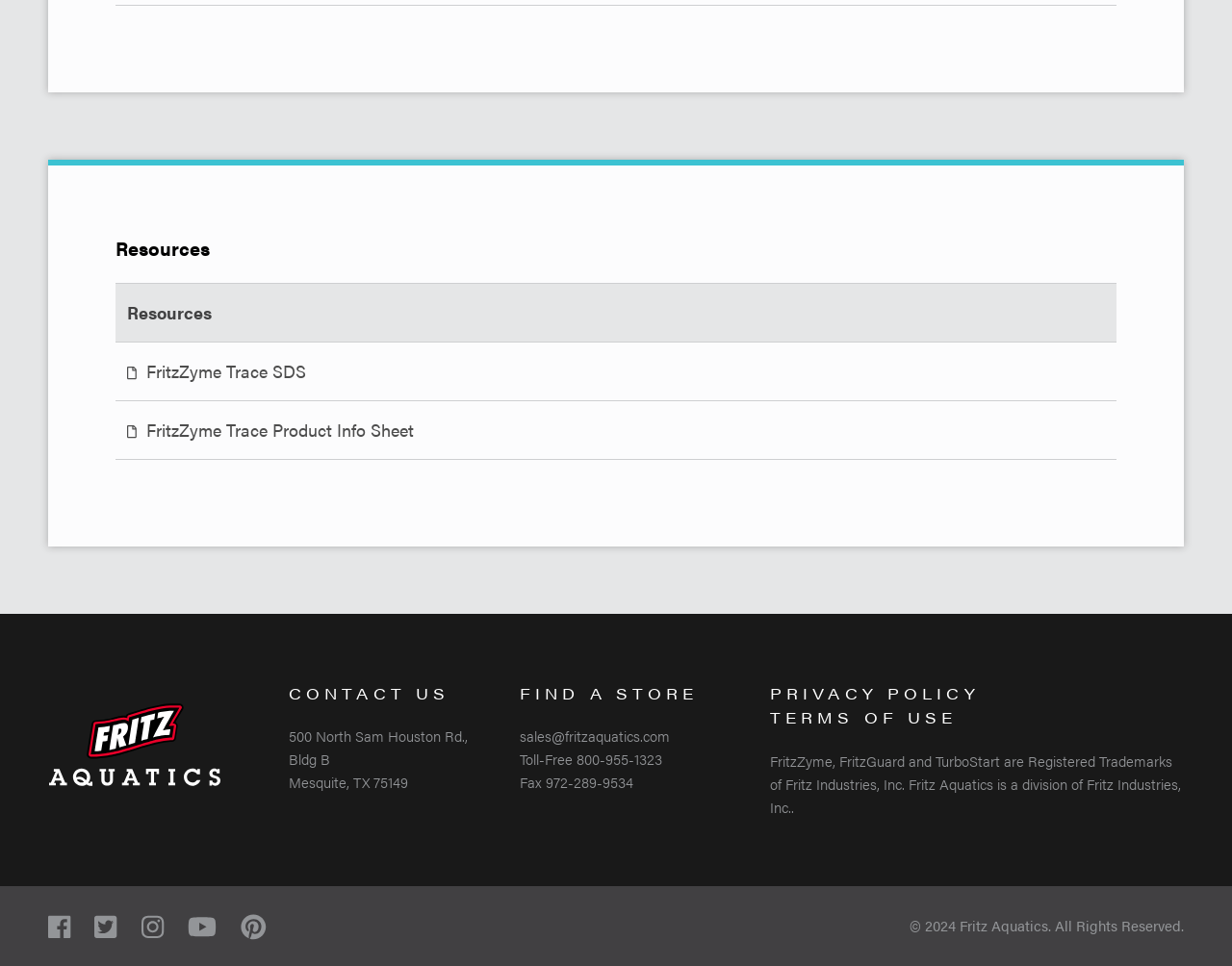What is the company name?
Based on the screenshot, respond with a single word or phrase.

Fritz Aquatics